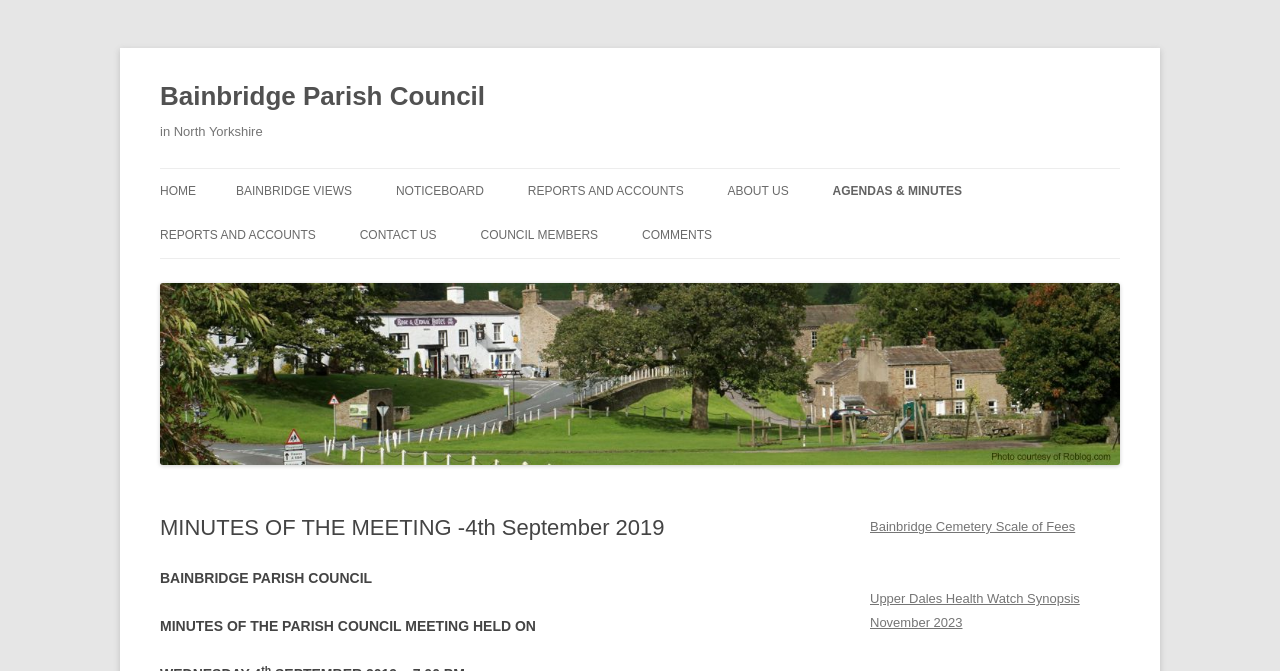Please identify the bounding box coordinates of the region to click in order to complete the task: "view Bainbridge Views". The coordinates must be four float numbers between 0 and 1, specified as [left, top, right, bottom].

[0.184, 0.252, 0.275, 0.318]